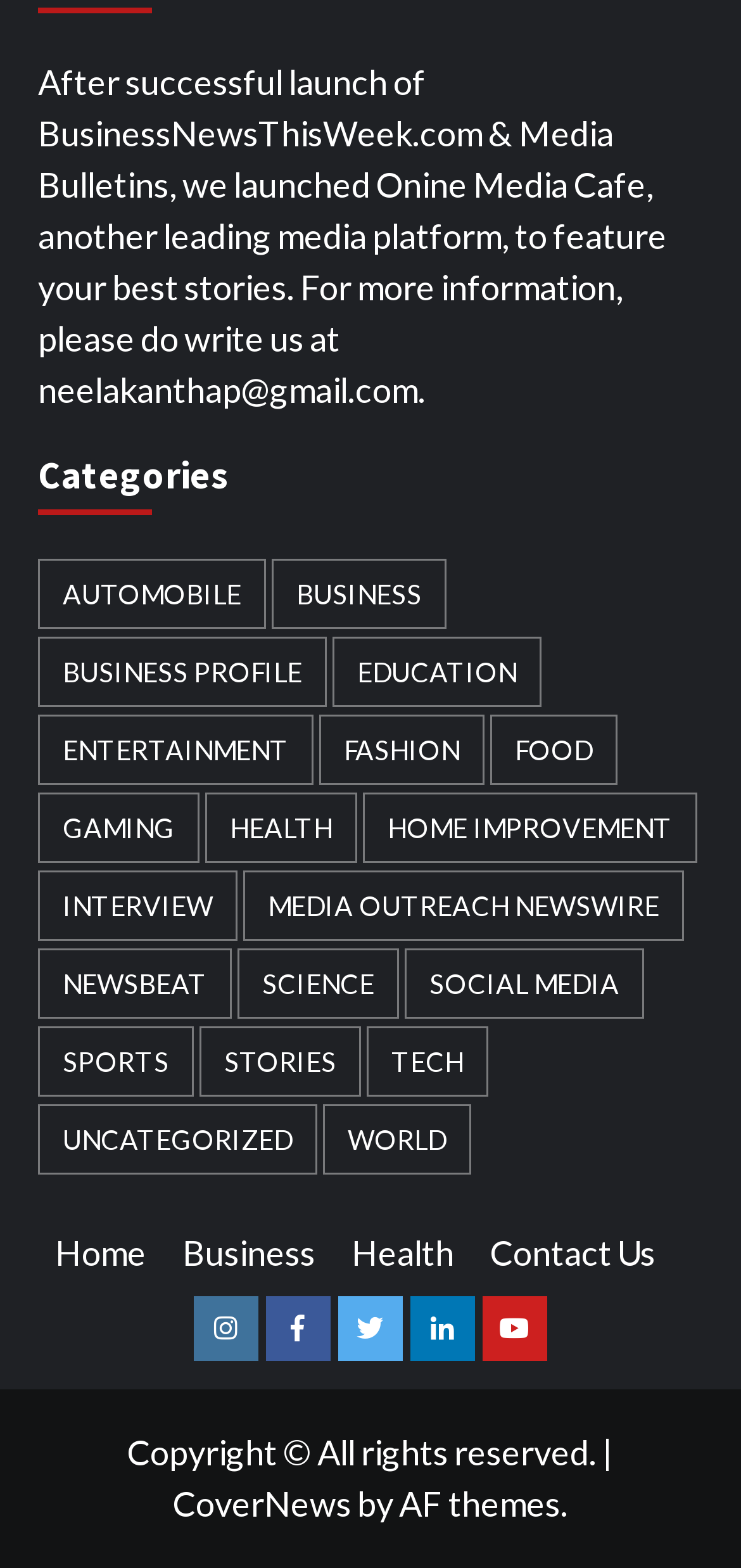Identify the bounding box for the element characterized by the following description: "Linkedin".

[0.553, 0.827, 0.64, 0.868]